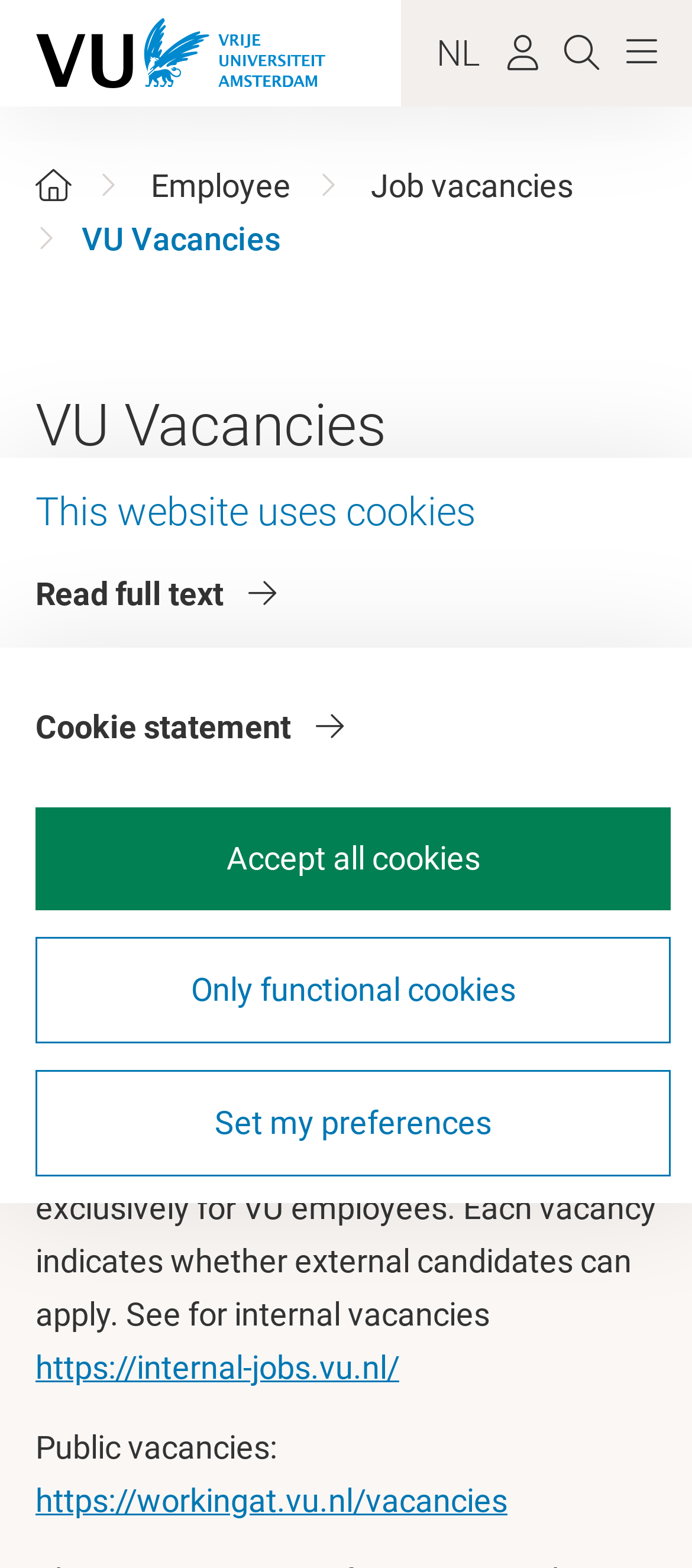Locate the bounding box coordinates of the clickable region necessary to complete the following instruction: "Search for something". Provide the coordinates in the format of four float numbers between 0 and 1, i.e., [left, top, right, bottom].

[0.815, 0.02, 0.867, 0.048]